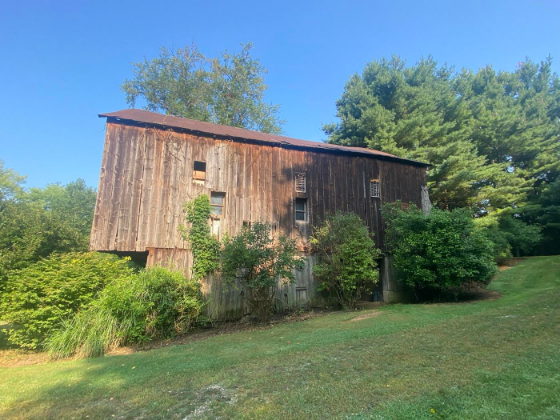Using the information in the image, give a comprehensive answer to the question: 
What is the condition of the barn's exterior?

The caption describes the barn's exterior as weathered, indicating that it has been exposed to the elements and has developed a worn, aged appearance over time.